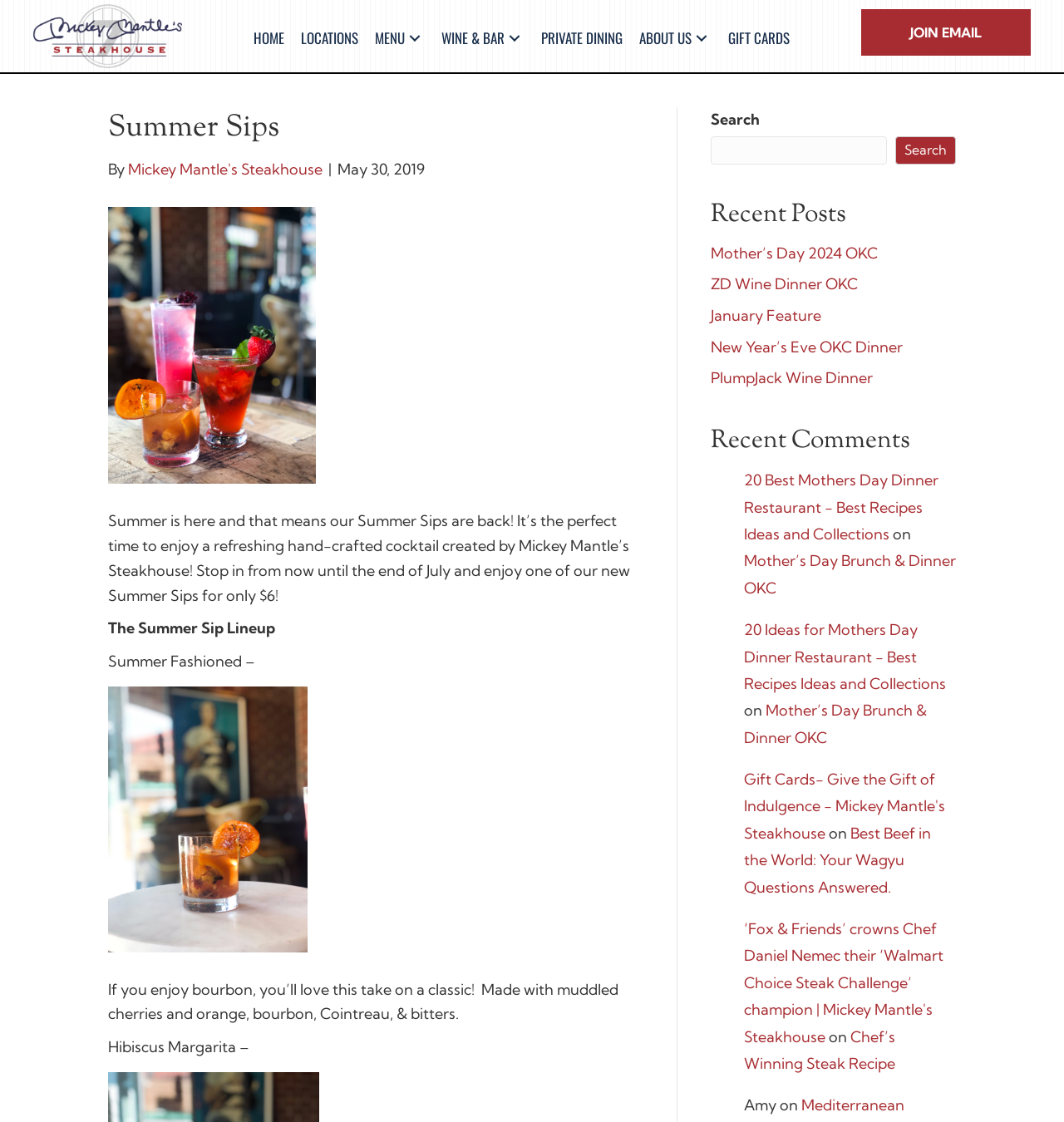Summarize the webpage comprehensively, mentioning all visible components.

This webpage is about Mickey Mantle's Steakhouse, a restaurant in Oklahoma City. At the top left corner, there is a logo of the restaurant, which is also a link. Next to the logo, there is a navigation menu with links to different sections of the website, including "HOME", "LOCATIONS", "MENU", "WINE & BAR", "PRIVATE DINING", "ABOUT US", and "GIFT CARDS". 

Below the navigation menu, there is a prominent section with a heading "Summer Sips" and a subheading "By Mickey Mantle's Steakhouse | May 30, 2019". This section announces the return of Summer Sips, a selection of hand-crafted cocktails available for $6 each until the end of July. There is a brief description of each Summer Sip, including "Summer Fashioned" and "Hibiscus Margarita".

To the right of the Summer Sips section, there is a search bar with a "Search" button. Below the search bar, there are two columns of links. The left column has links to recent posts, including "Mother's Day 2024 OKC", "ZD Wine Dinner OKC", and "New Year's Eve OKC Dinner". The right column has links to recent comments, including articles about Mother's Day dinner and gift cards.

At the bottom of the page, there is a footer section with links to more articles and blog posts, including "20 Best Mothers Day Dinner Restaurant", "Gift Cards- Give the Gift of Indulgence", and "Best Beef in the World: Your Wagyu Questions Answered". There is also a "Join Email" button at the bottom right corner of the page.